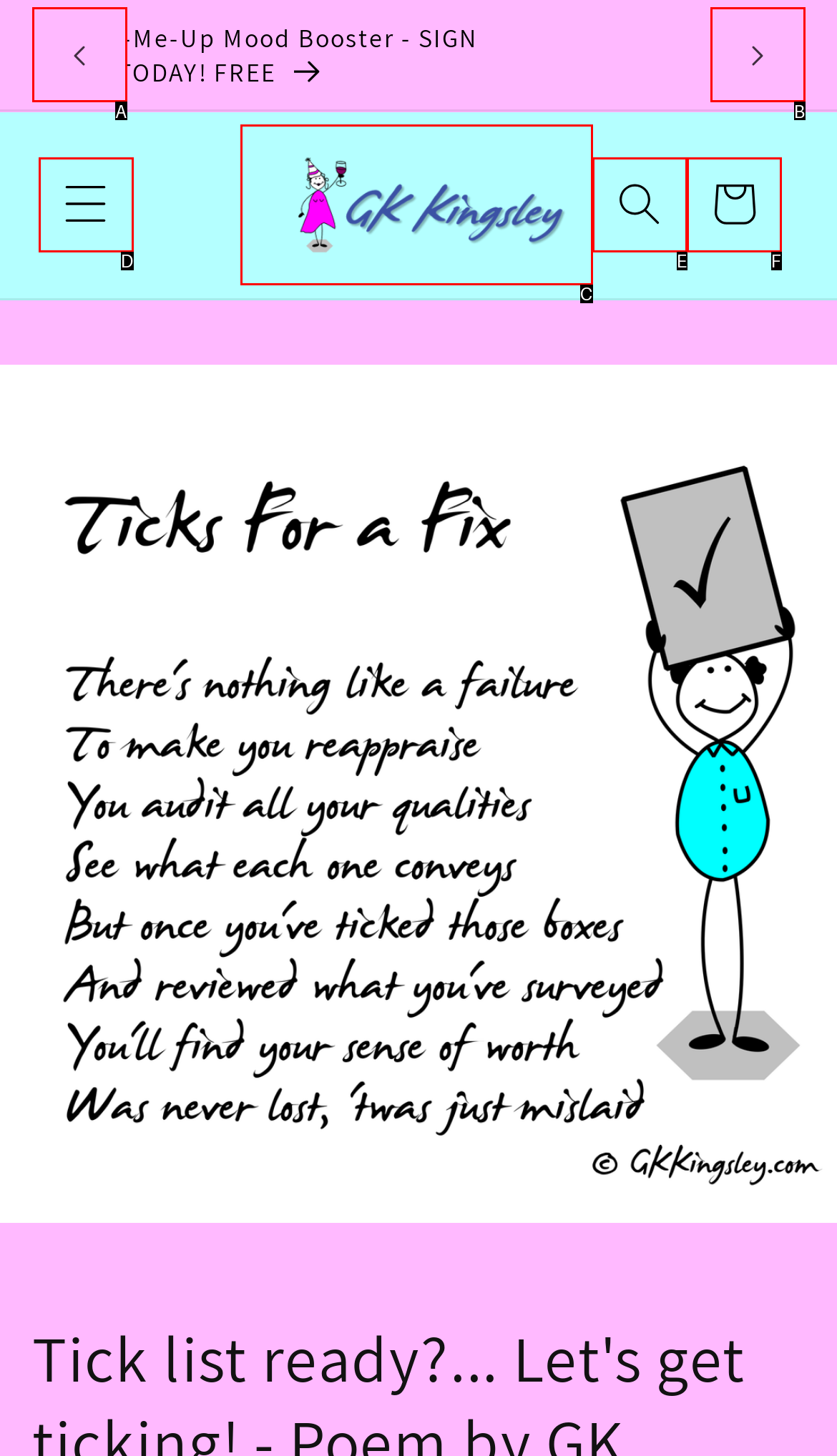Match the HTML element to the given description: aria-label="Menu"
Indicate the option by its letter.

D